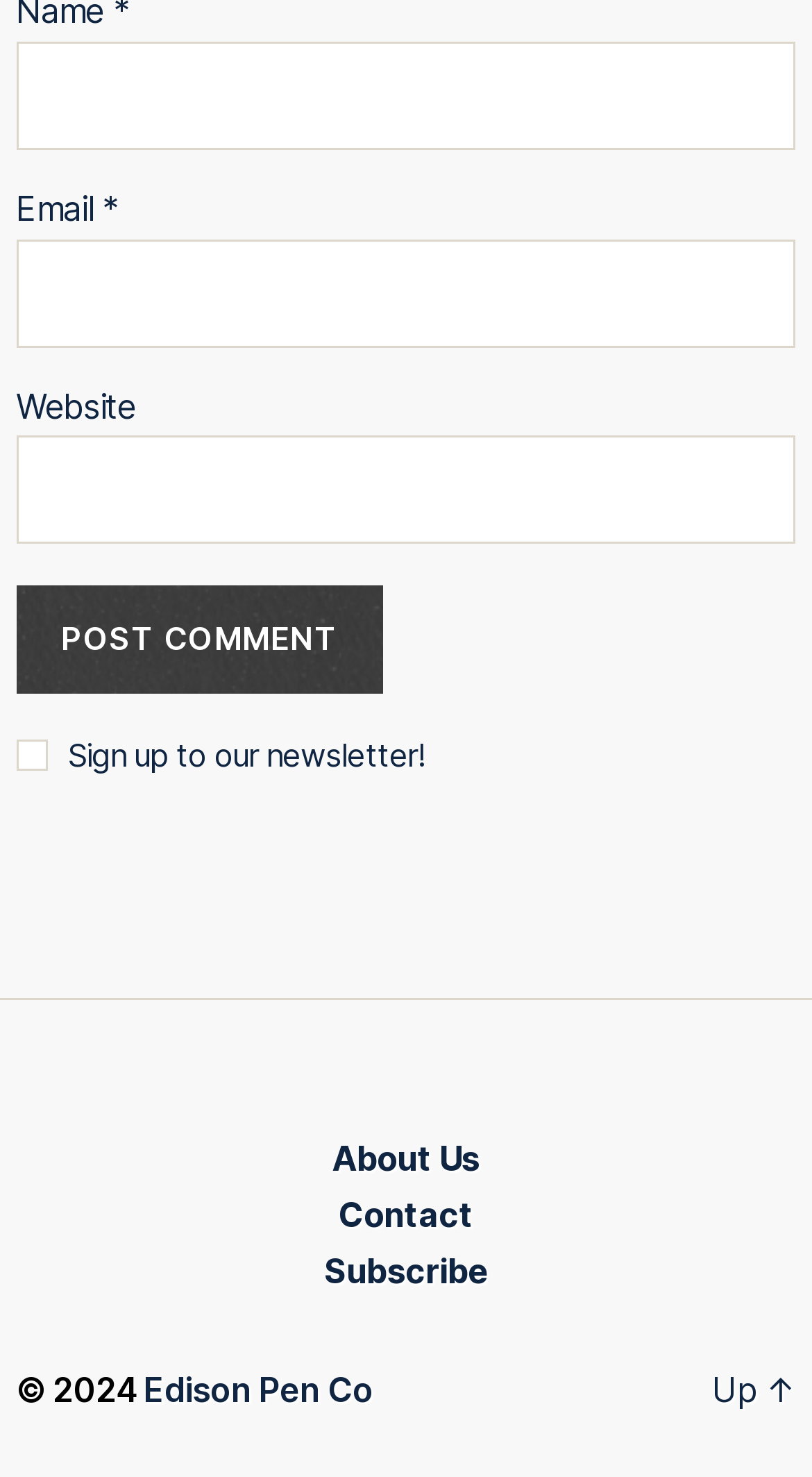Please respond to the question with a concise word or phrase:
How many links are in the navigation menu?

3